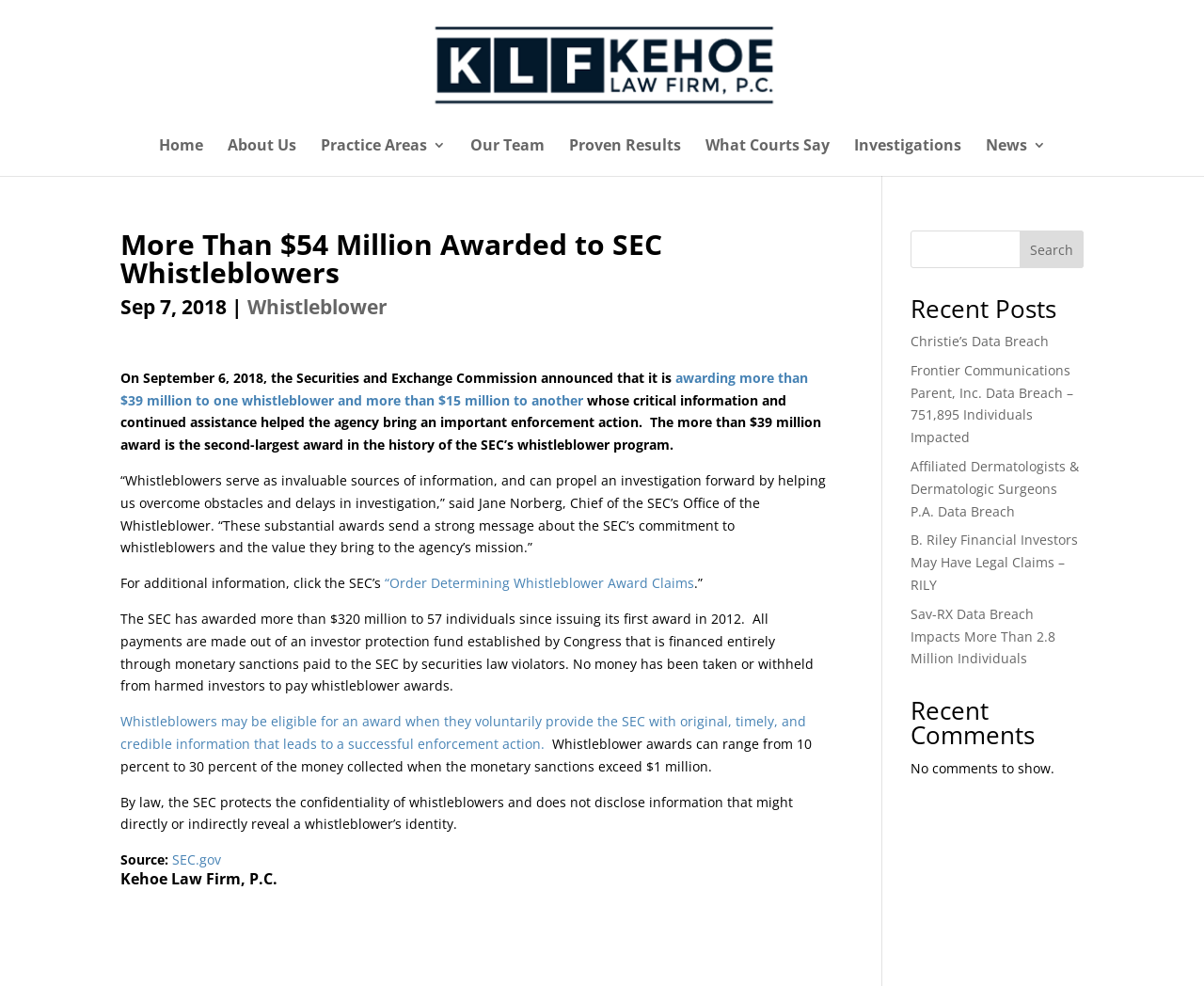Kindly determine the bounding box coordinates for the area that needs to be clicked to execute this instruction: "Search for something".

[0.756, 0.234, 0.9, 0.272]